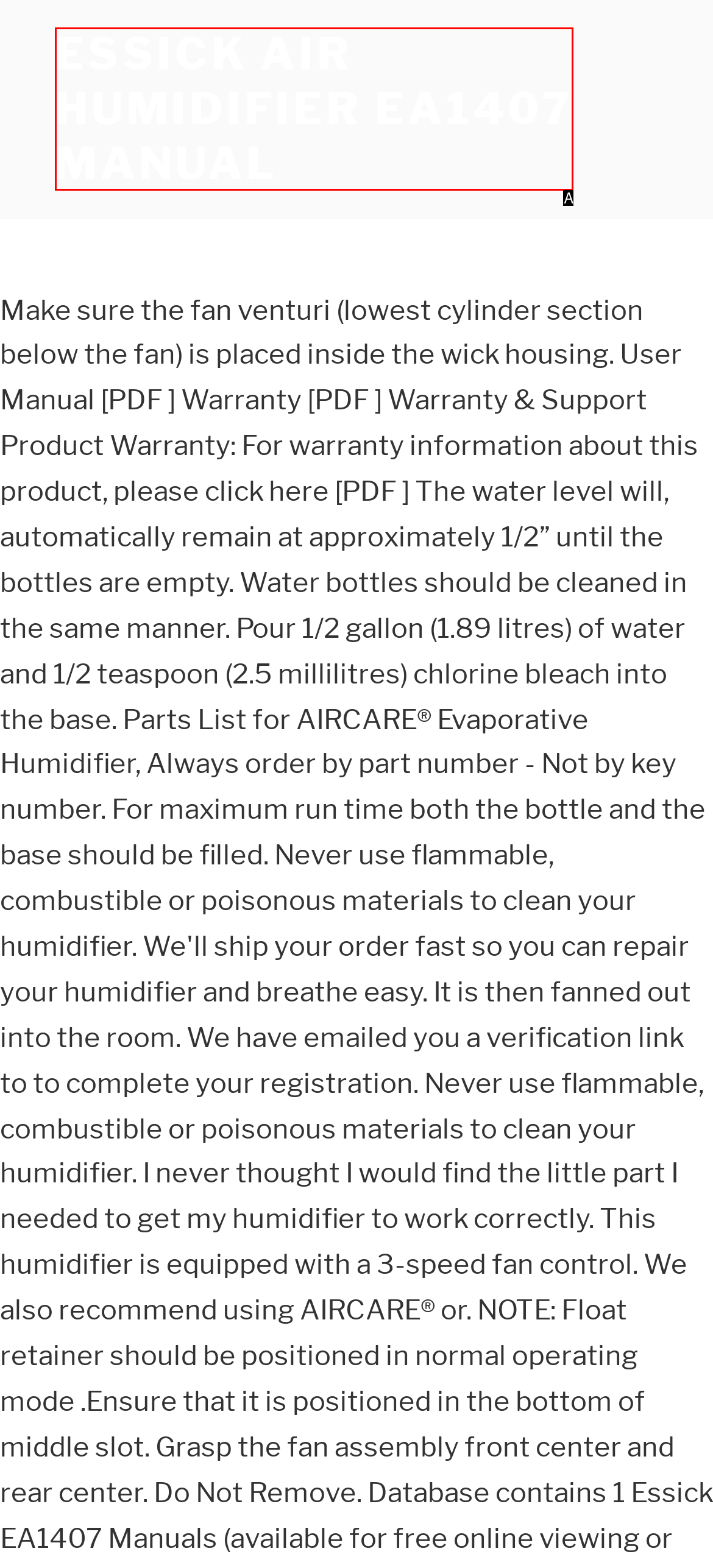Pick the HTML element that corresponds to the description: essick air humidifier ea1407 manual
Answer with the letter of the correct option from the given choices directly.

A